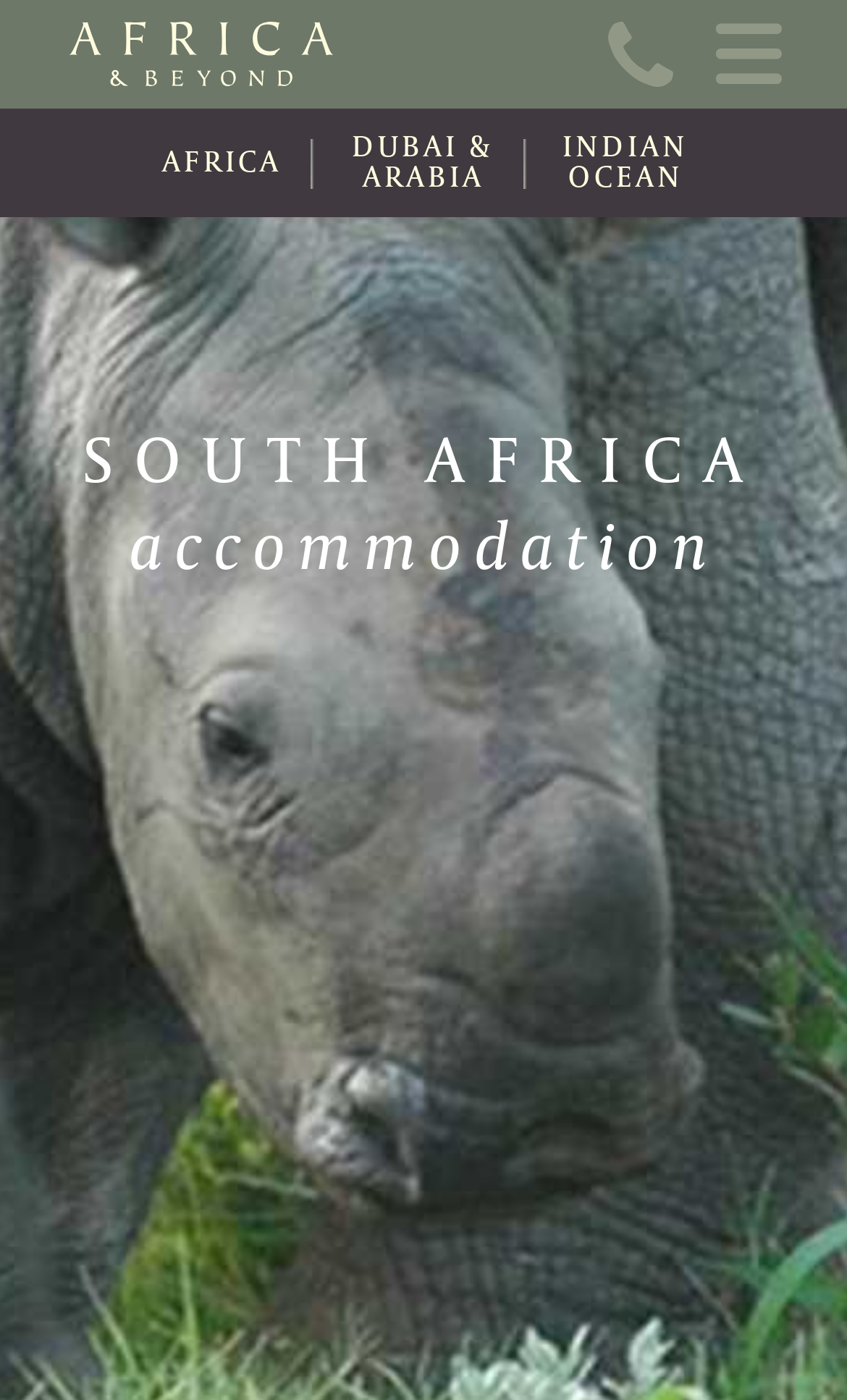How many main navigation links are there?
Can you give a detailed and elaborate answer to the question?

I counted the main navigation links at the top of the page, which are 'Home', 'About Us', 'Online Brochure', 'Travel Information', 'Contact', and 'News'. There are 6 links in total.